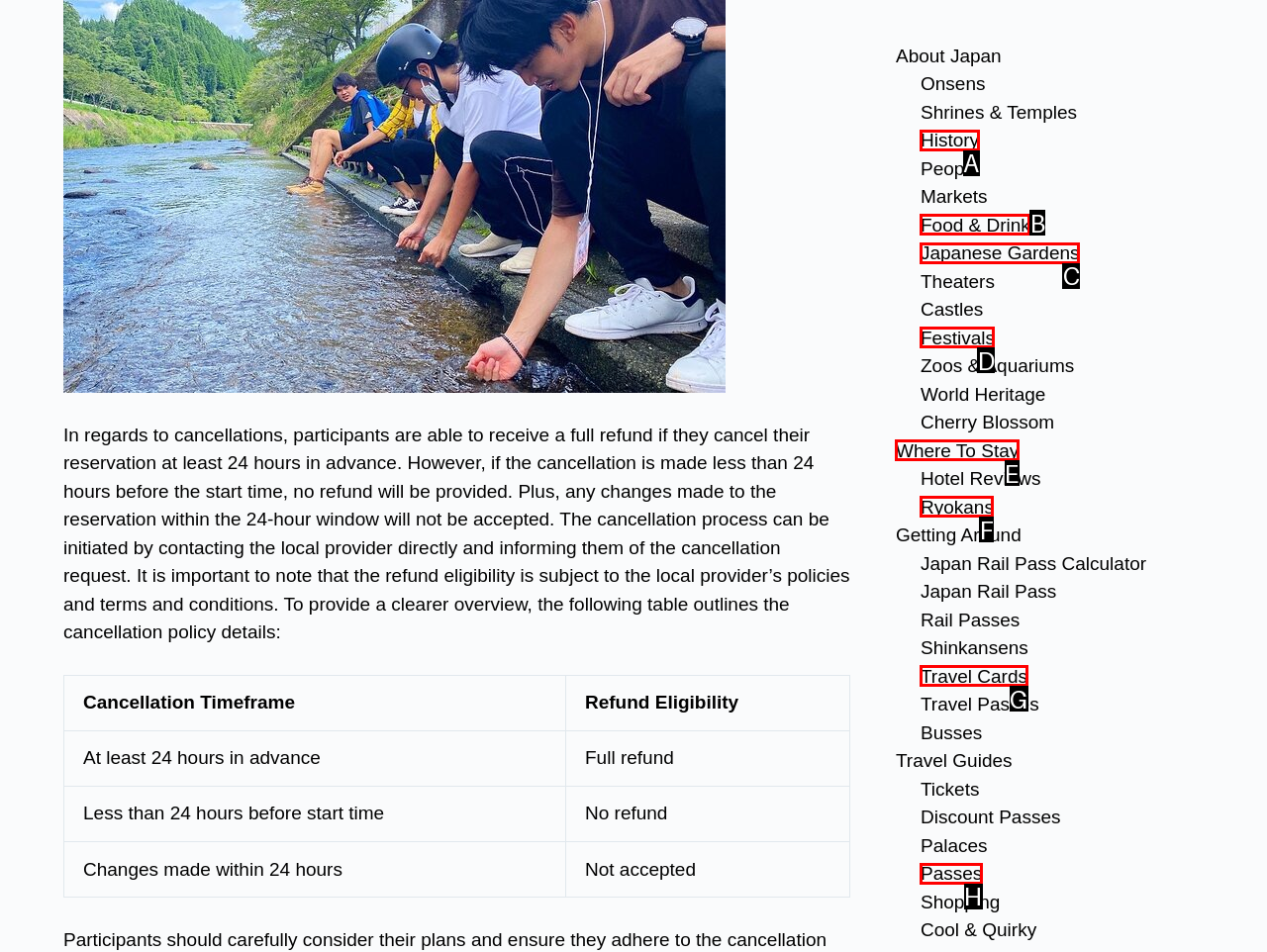Select the letter of the element you need to click to complete this task: Go to 'Where To Stay'
Answer using the letter from the specified choices.

E